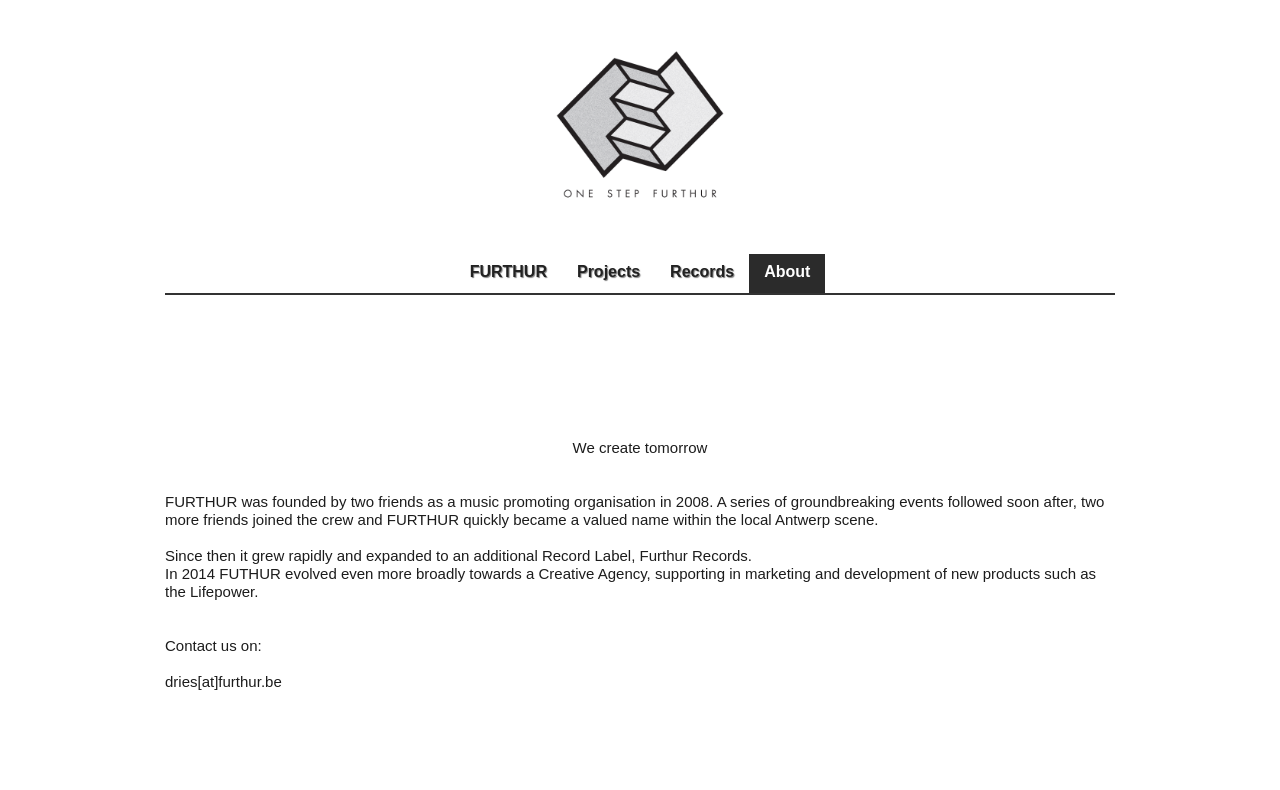How many friends founded FURTHUR?
From the screenshot, provide a brief answer in one word or phrase.

Two